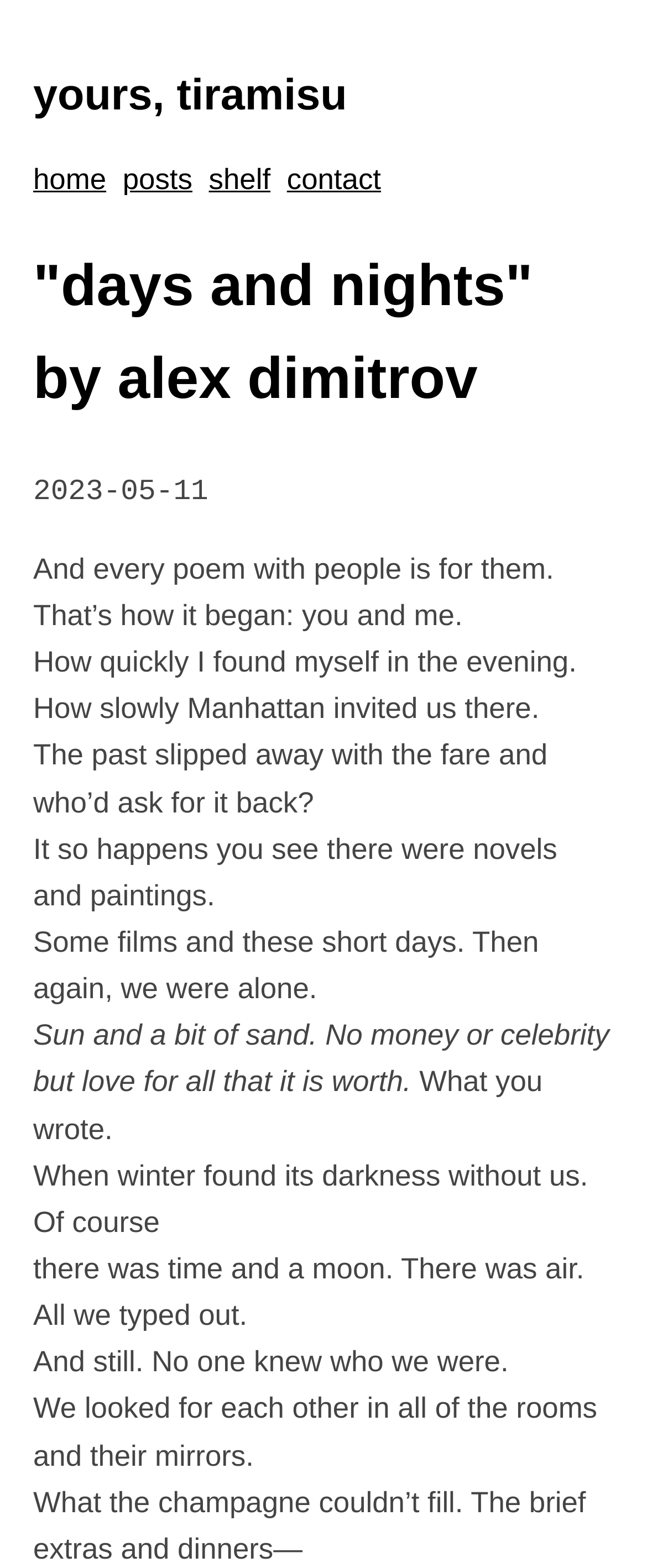Please predict the bounding box coordinates (top-left x, top-left y, bottom-right x, bottom-right y) for the UI element in the screenshot that fits the description: yours, tiramisu

[0.051, 0.04, 0.949, 0.082]